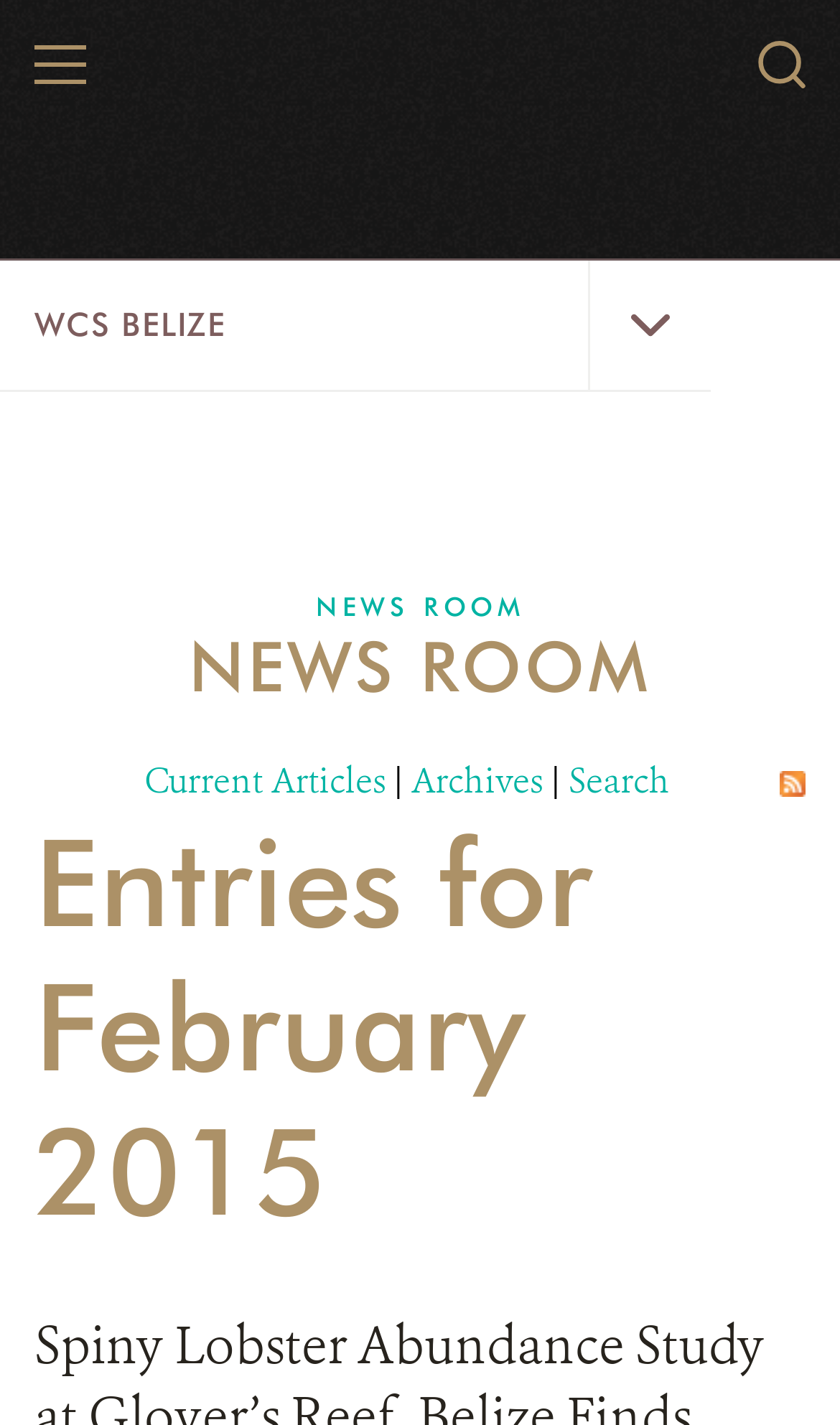What month's archive is this webpage about?
Please provide a single word or phrase in response based on the screenshot.

February 2015